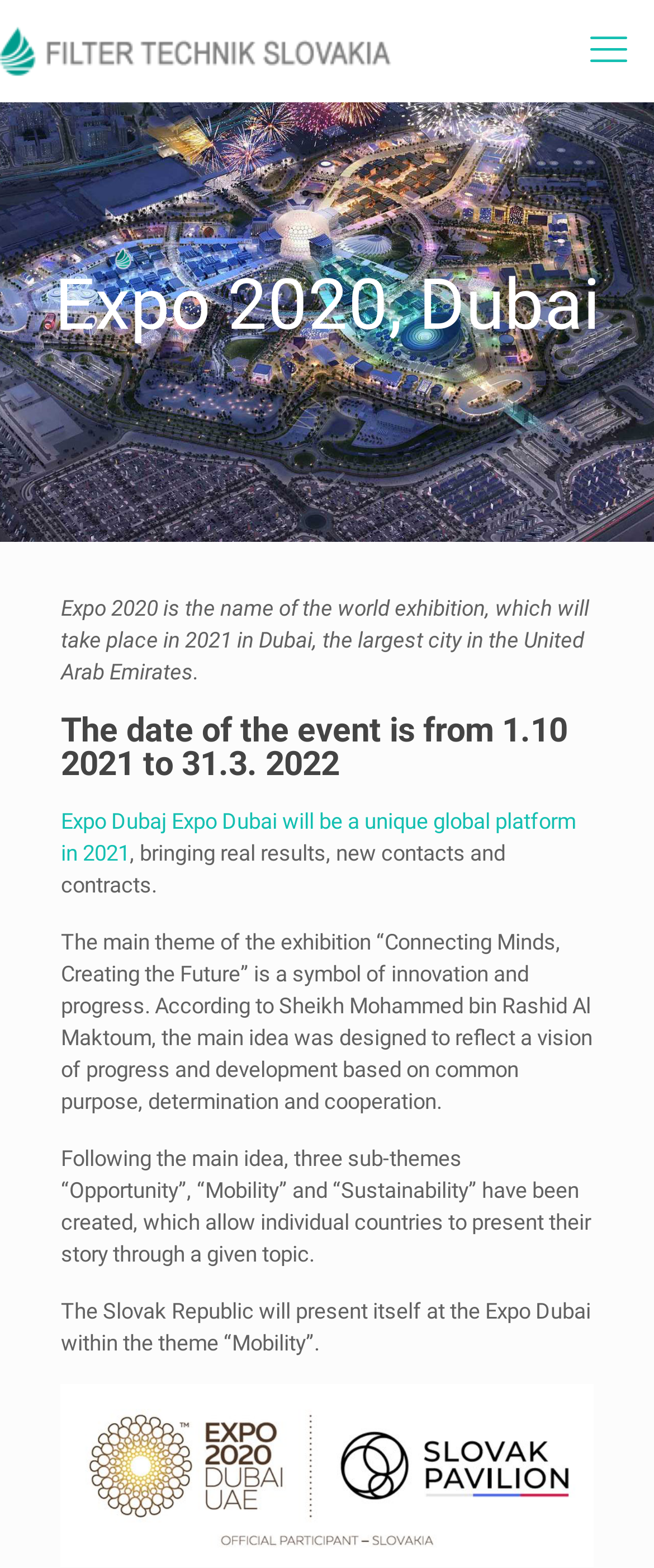Extract the bounding box coordinates of the UI element described: "title="Filter Technik Slovakia"". Provide the coordinates in the format [left, top, right, bottom] with values ranging from 0 to 1.

[0.0, 0.005, 0.623, 0.059]